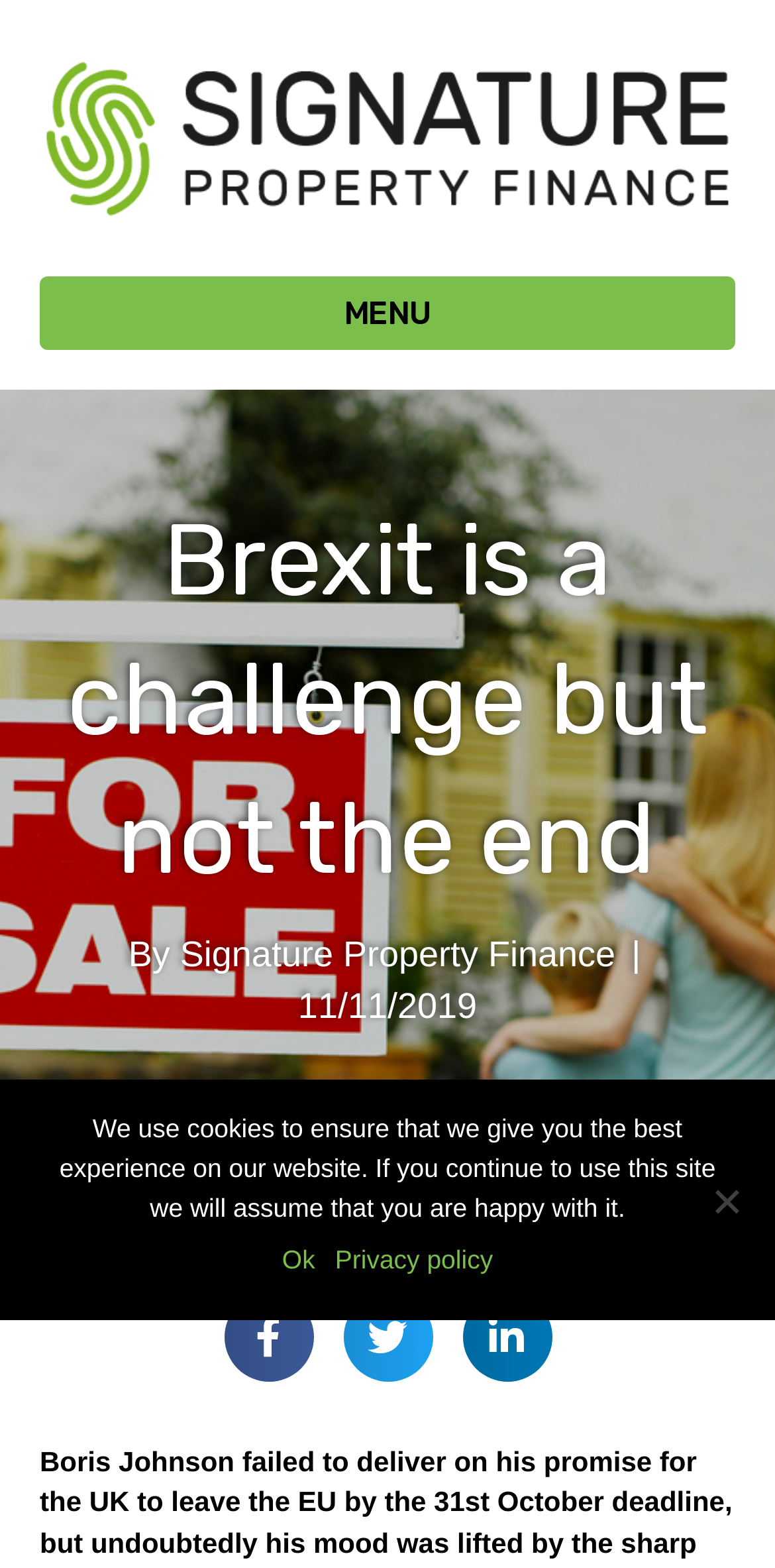Point out the bounding box coordinates of the section to click in order to follow this instruction: "Share on Twitter".

[0.442, 0.824, 0.558, 0.881]